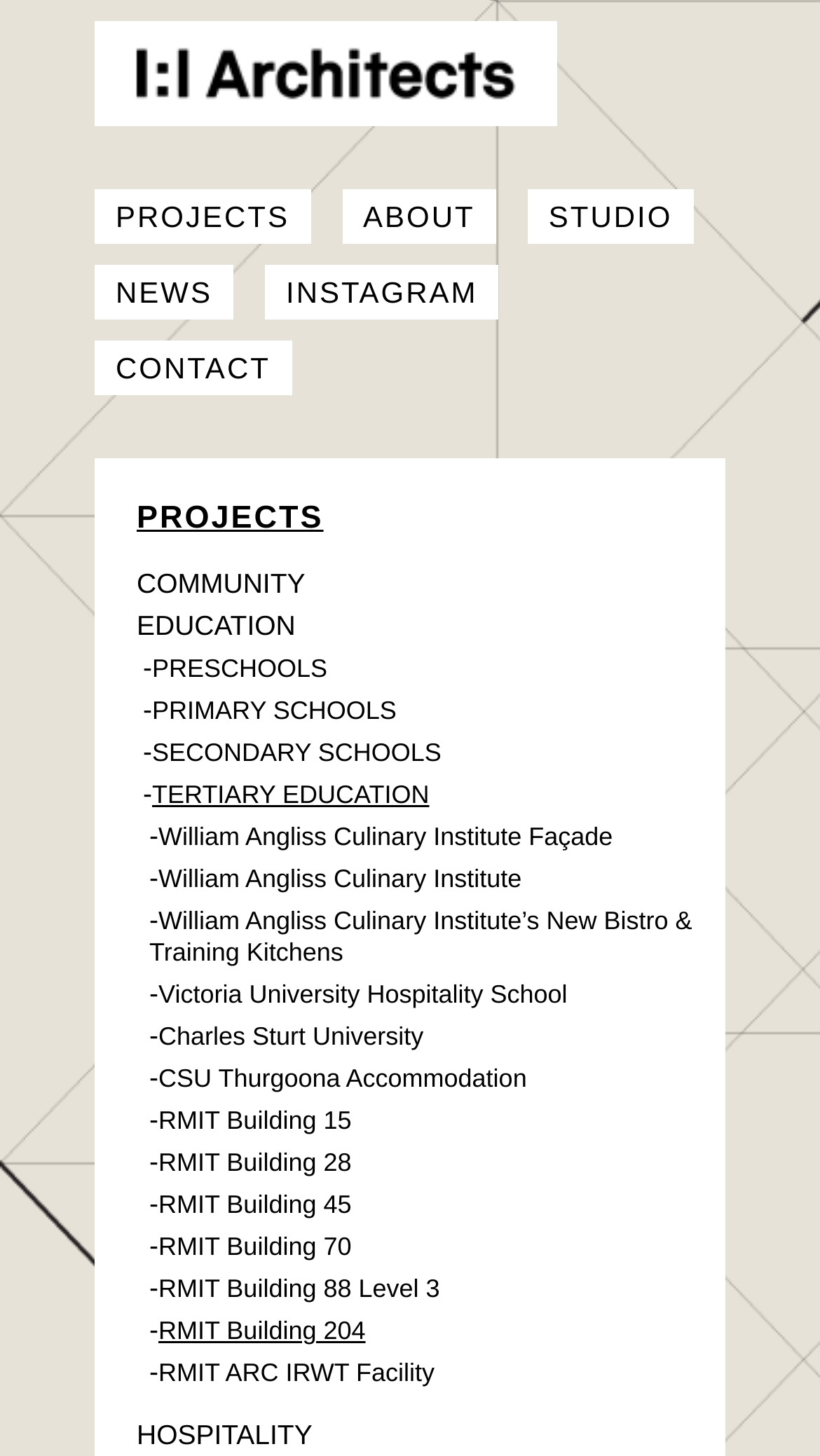Please locate and generate the primary heading on this webpage.

RMIT BUILDING 204